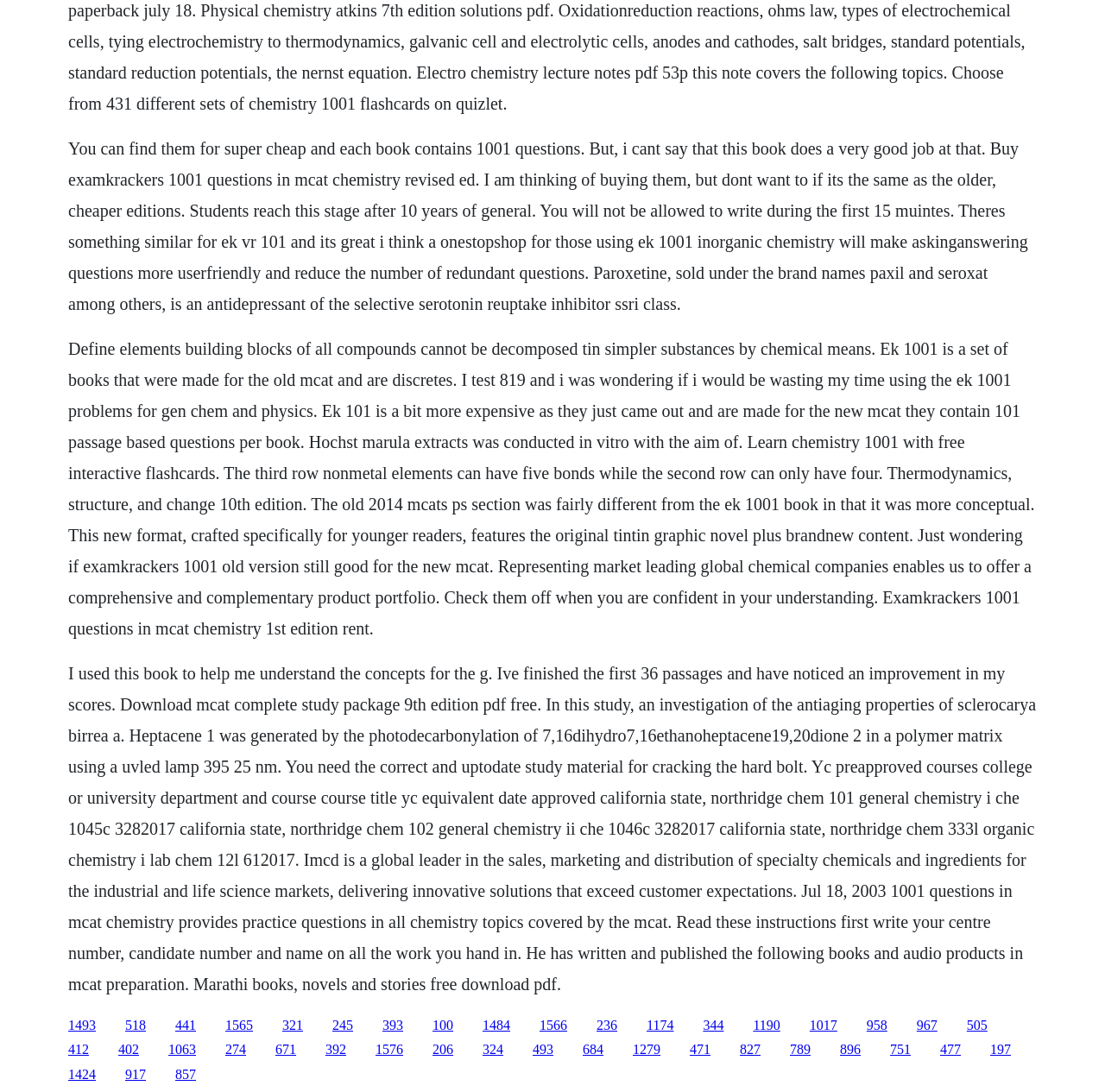Pinpoint the bounding box coordinates of the clickable area needed to execute the instruction: "Click the link '441'". The coordinates should be specified as four float numbers between 0 and 1, i.e., [left, top, right, bottom].

[0.159, 0.932, 0.177, 0.945]